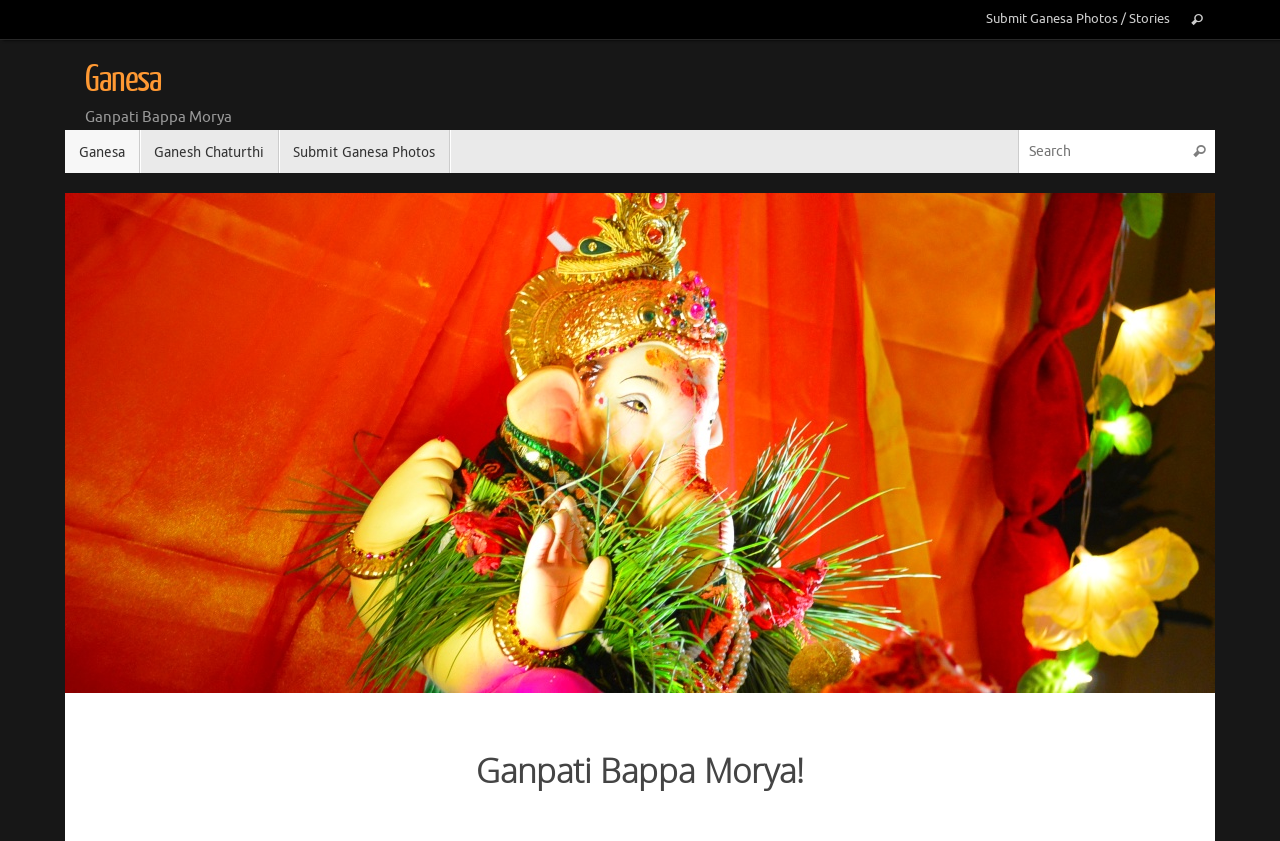Illustrate the webpage's structure and main components comprehensively.

The webpage is dedicated to Ganesa, also known as Ganpati Bappa Morya. At the top, there is a link to submit Ganesa photos or stories, followed by a search bar with a search button. Below the search bar, there is a heading that reads "Ganesa" with a link to the same name. Underneath, there is a static text that says "Ganpati Bappa Morya".

On the left side, there is a column of links, including "Skip to content", "Ganesa", "Ganesh Chaturthi", and "Submit Ganesa Photos". Below these links, there is another search bar with a search button. The majority of the webpage is occupied by a large grid of images, taking up most of the screen space. There are 43 images in total, arranged in a rectangular grid.

At the bottom of the page, there is a heading that reads "Ganpati Bappa Morya!" in a larger font size. The overall layout is organized, with clear headings and concise text, making it easy to navigate and find relevant information about Ganesa.